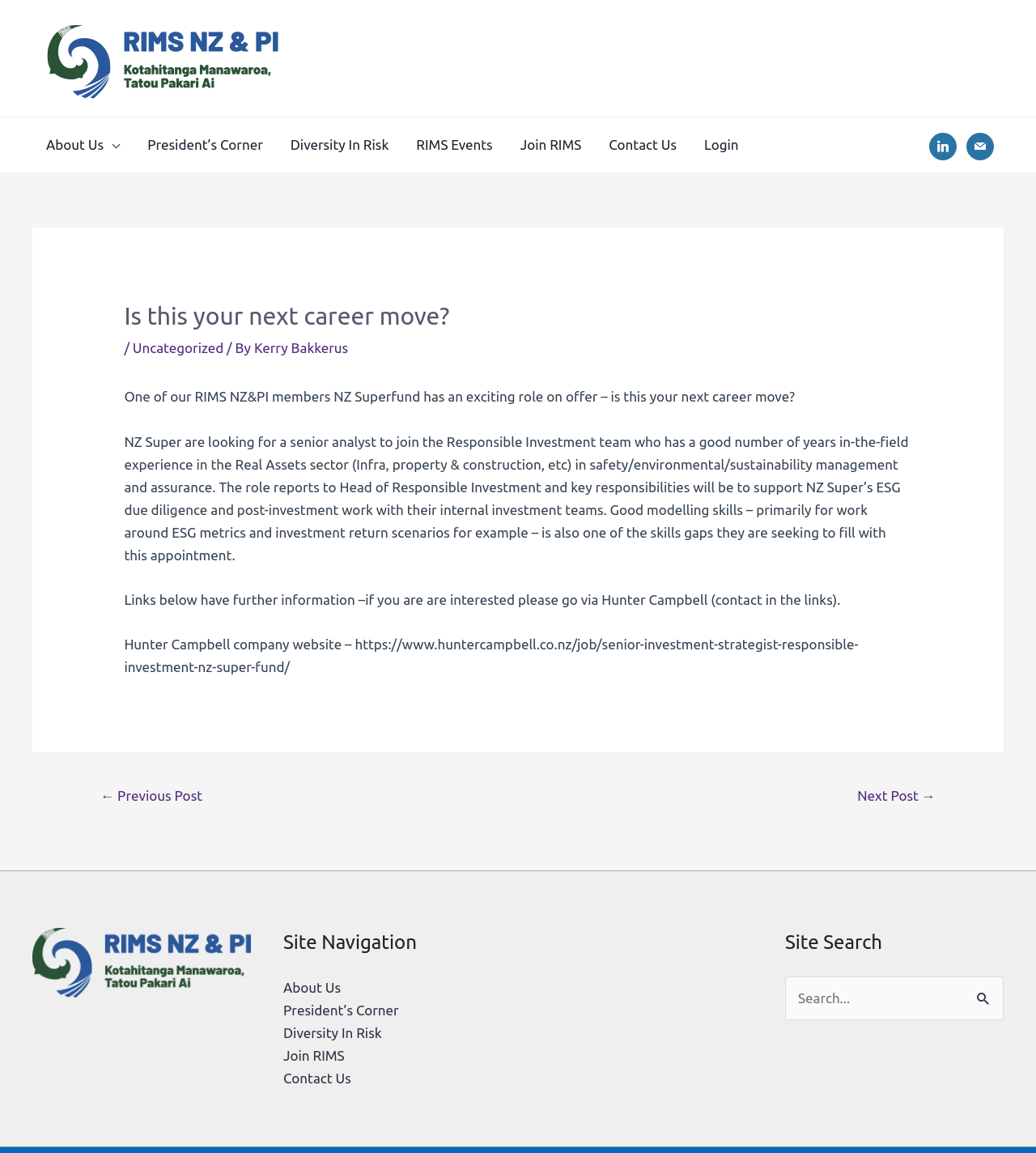Identify the bounding box coordinates of the region that should be clicked to execute the following instruction: "Visit the Hunter Campbell company website".

[0.12, 0.552, 0.829, 0.585]